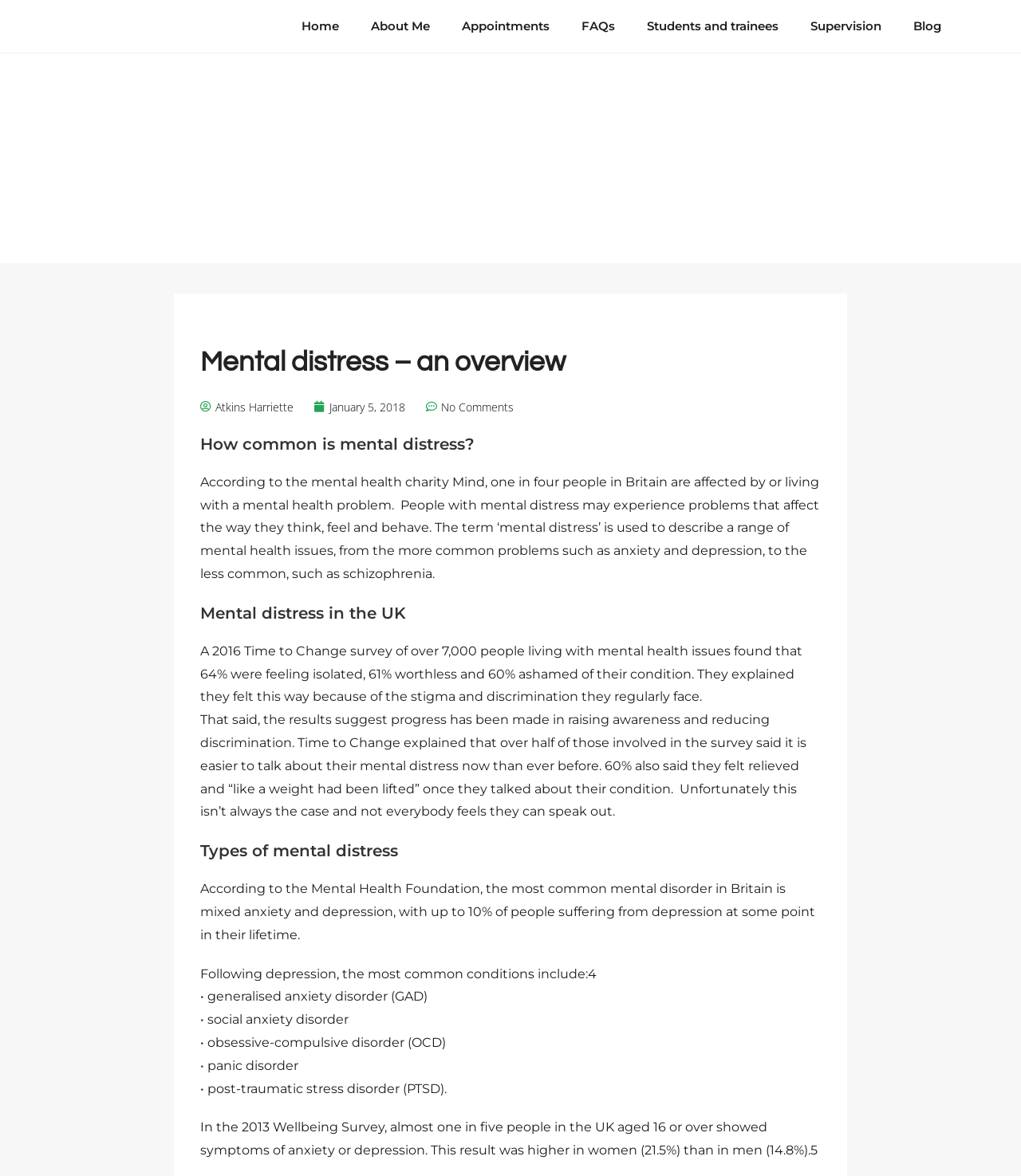What is the most common mental disorder in Britain?
Could you please answer the question thoroughly and with as much detail as possible?

According to the Mental Health Foundation, the most common mental disorder in Britain is mixed anxiety and depression, with up to 10% of people suffering from depression at some point in their lifetime, as stated in the StaticText element with OCR text 'According to the Mental Health Foundation, the most common mental disorder in Britain is mixed anxiety and depression, with up to 10% of people suffering from depression at some point in their lifetime.'